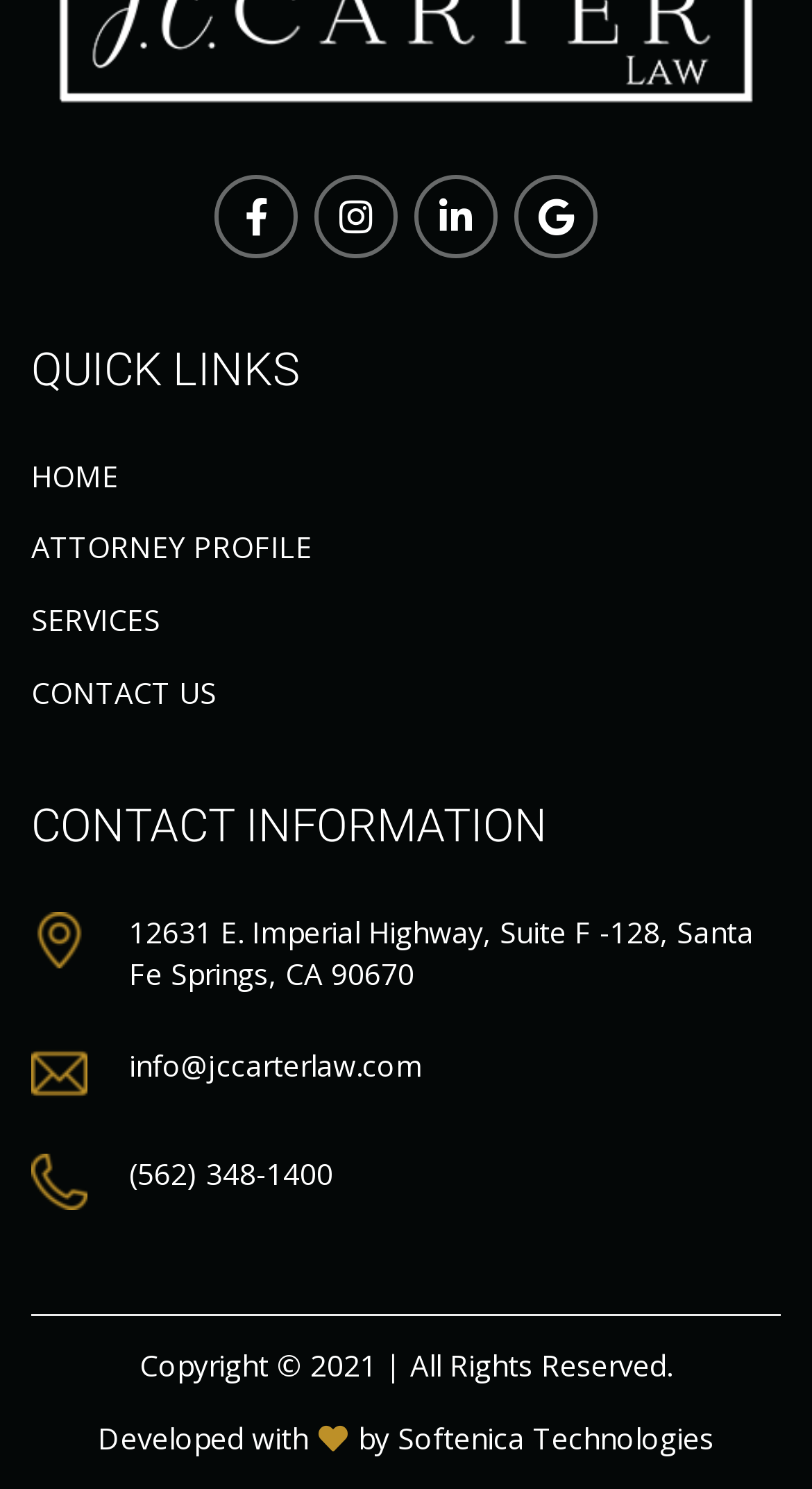Kindly respond to the following question with a single word or a brief phrase: 
What is the address of the law firm?

12631 E. Imperial Highway, Suite F -128, Santa Fe Springs, CA 90670